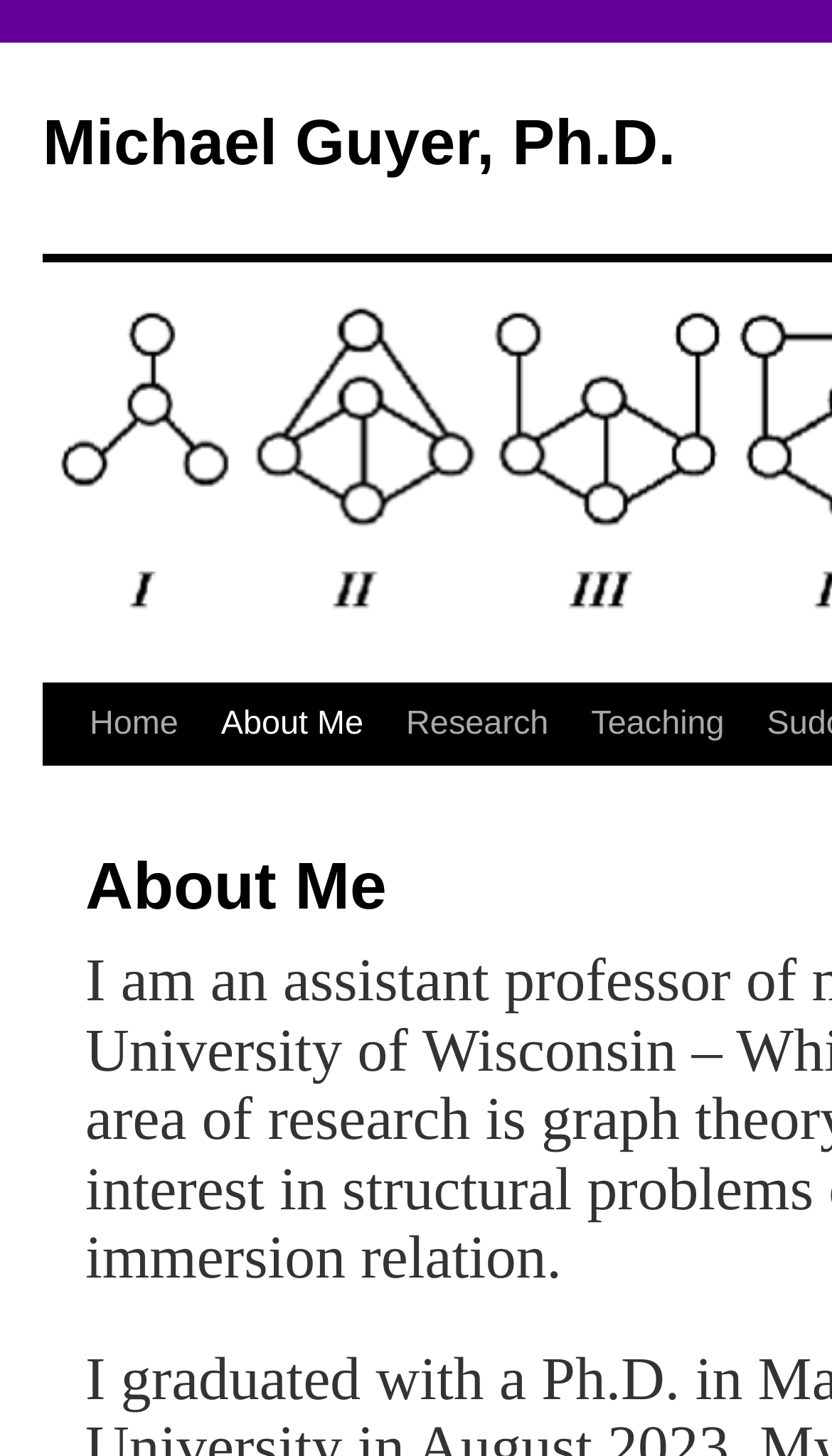Determine the bounding box for the UI element as described: "Home". The coordinates should be represented as four float numbers between 0 and 1, formatted as [left, top, right, bottom].

[0.082, 0.47, 0.222, 0.526]